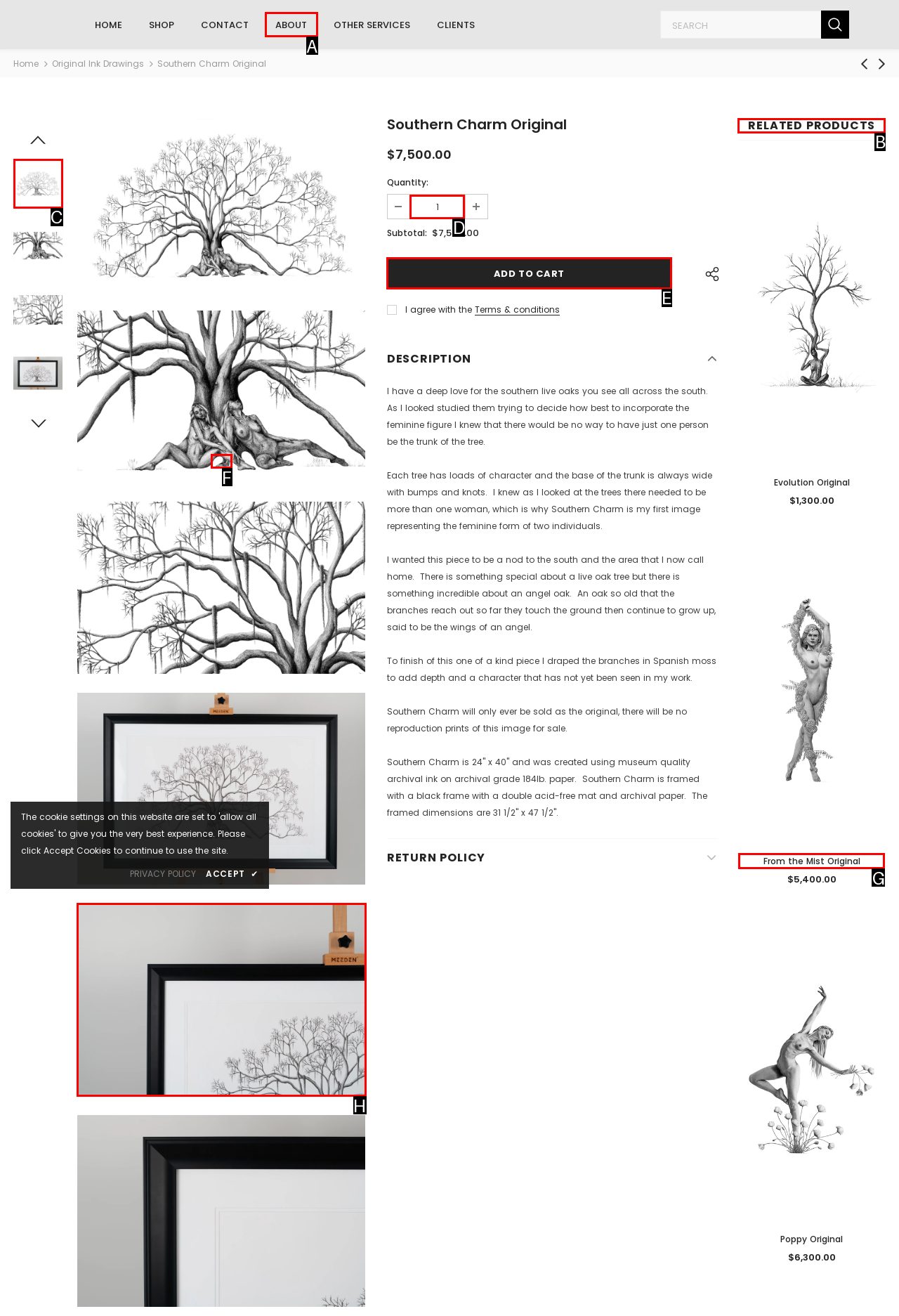Determine the letter of the UI element I should click on to complete the task: View the 'RELATED PRODUCTS' from the provided choices in the screenshot.

B